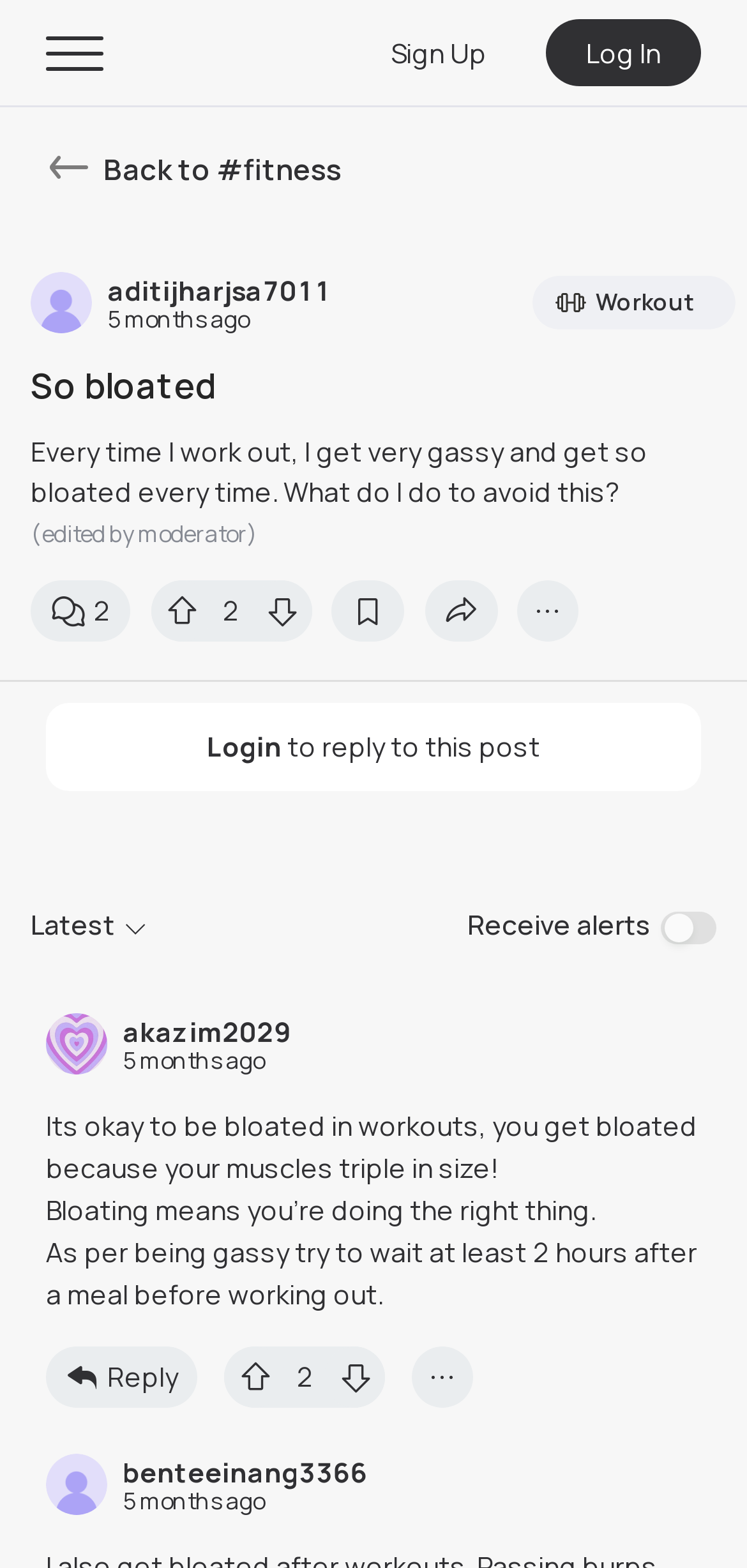Identify the bounding box coordinates for the UI element that matches this description: "Recipes".

[0.062, 0.338, 0.282, 0.387]